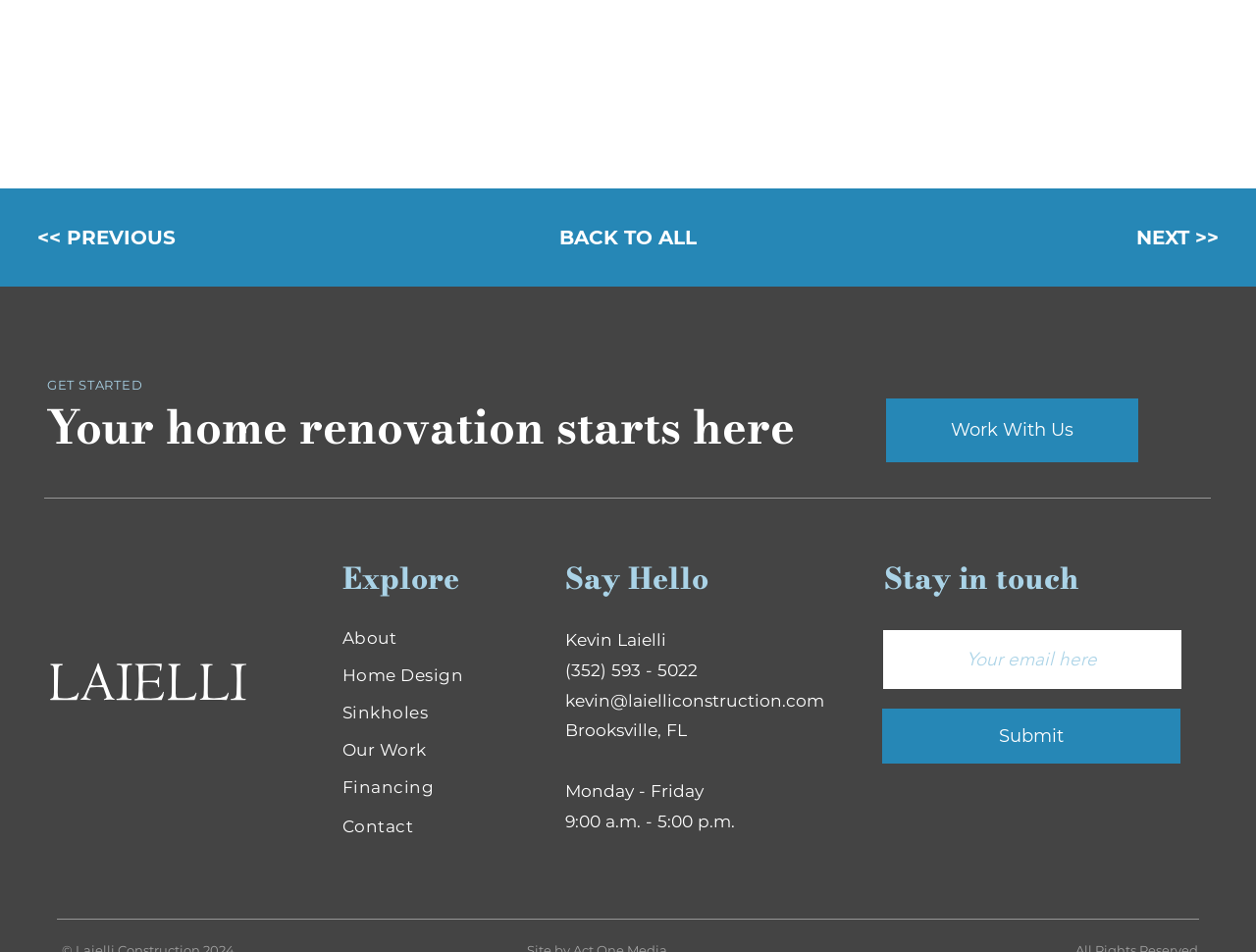Please specify the bounding box coordinates in the format (top-left x, top-left y, bottom-right x, bottom-right y), with values ranging from 0 to 1. Identify the bounding box for the UI component described as follows: << PREVIOUS

[0.03, 0.226, 0.171, 0.273]